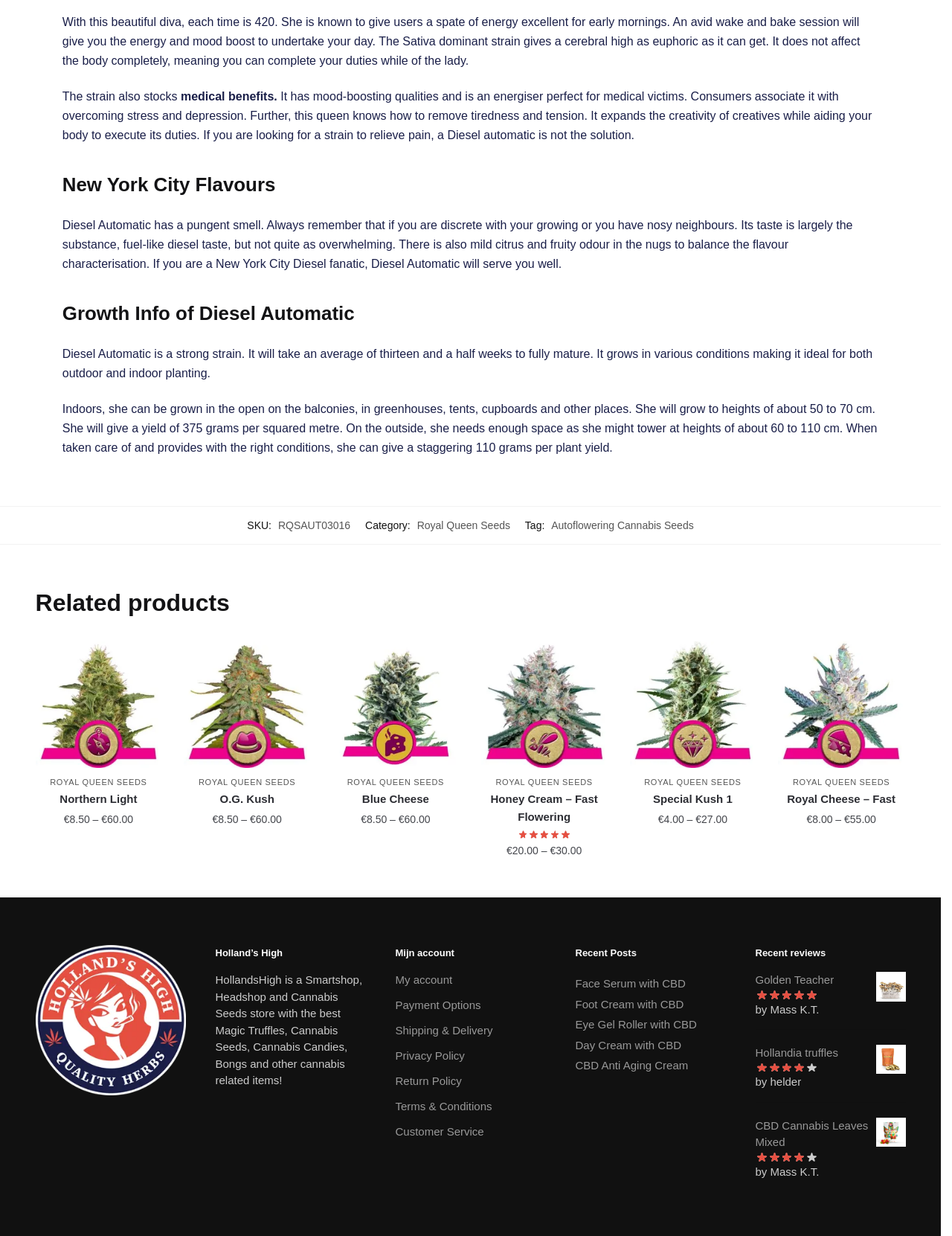Locate the bounding box coordinates of the clickable part needed for the task: "Go to 'Royal Queen Seeds'".

[0.438, 0.414, 0.536, 0.424]